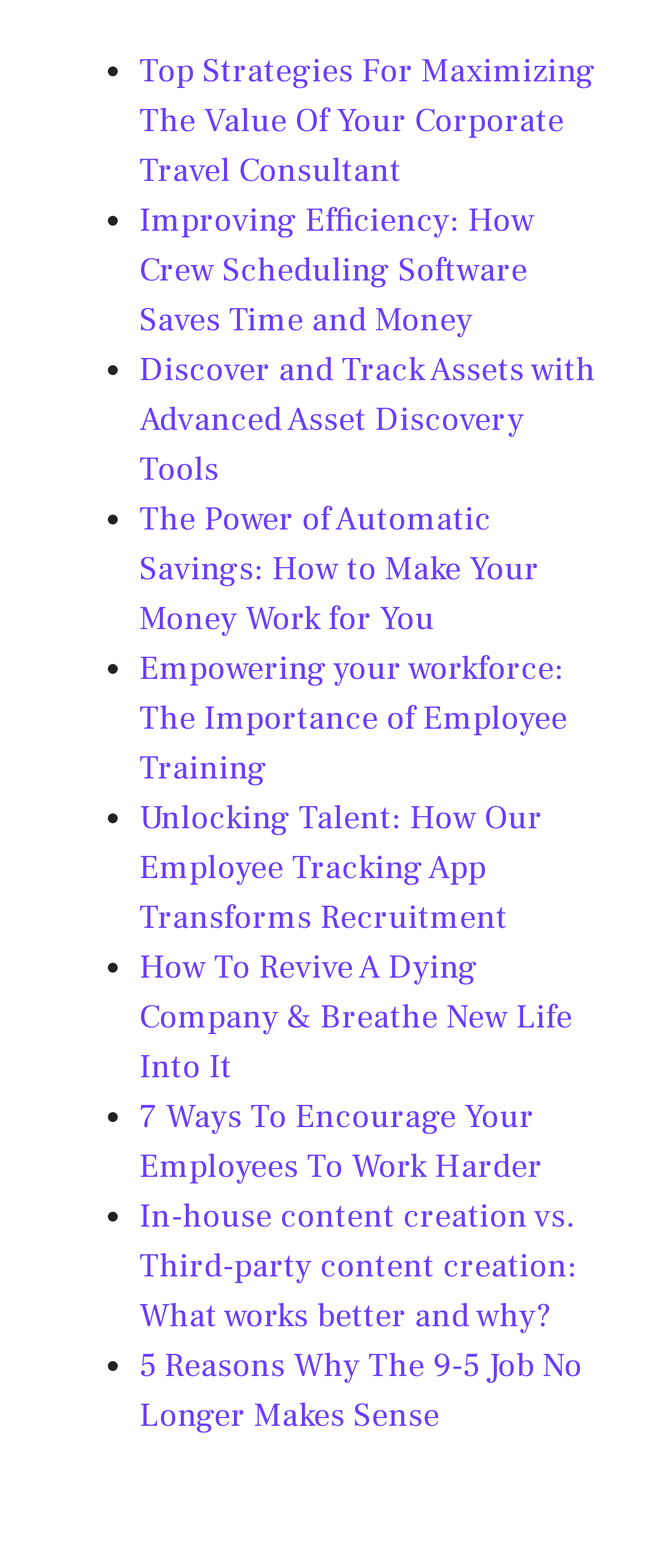Please find the bounding box coordinates for the clickable element needed to perform this instruction: "Read about how to revive a dying company".

[0.215, 0.604, 0.885, 0.695]